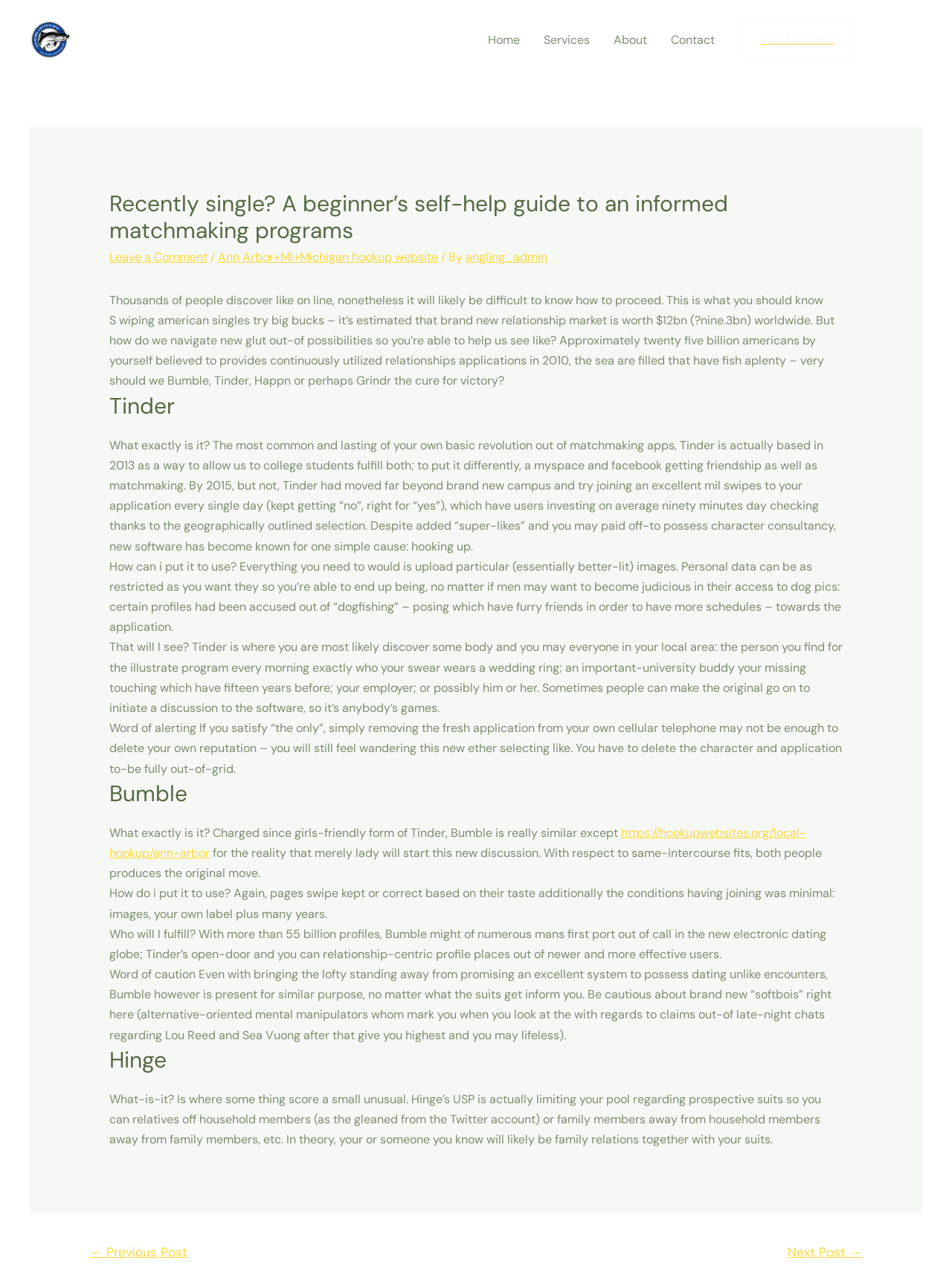What is unique about Bumble?
Kindly answer the question with as much detail as you can.

Bumble is similar to Tinder, but with one key difference: only women can start the conversation. This is mentioned in the section describing Bumble, which explains how it works and what kind of people you can meet on the app.